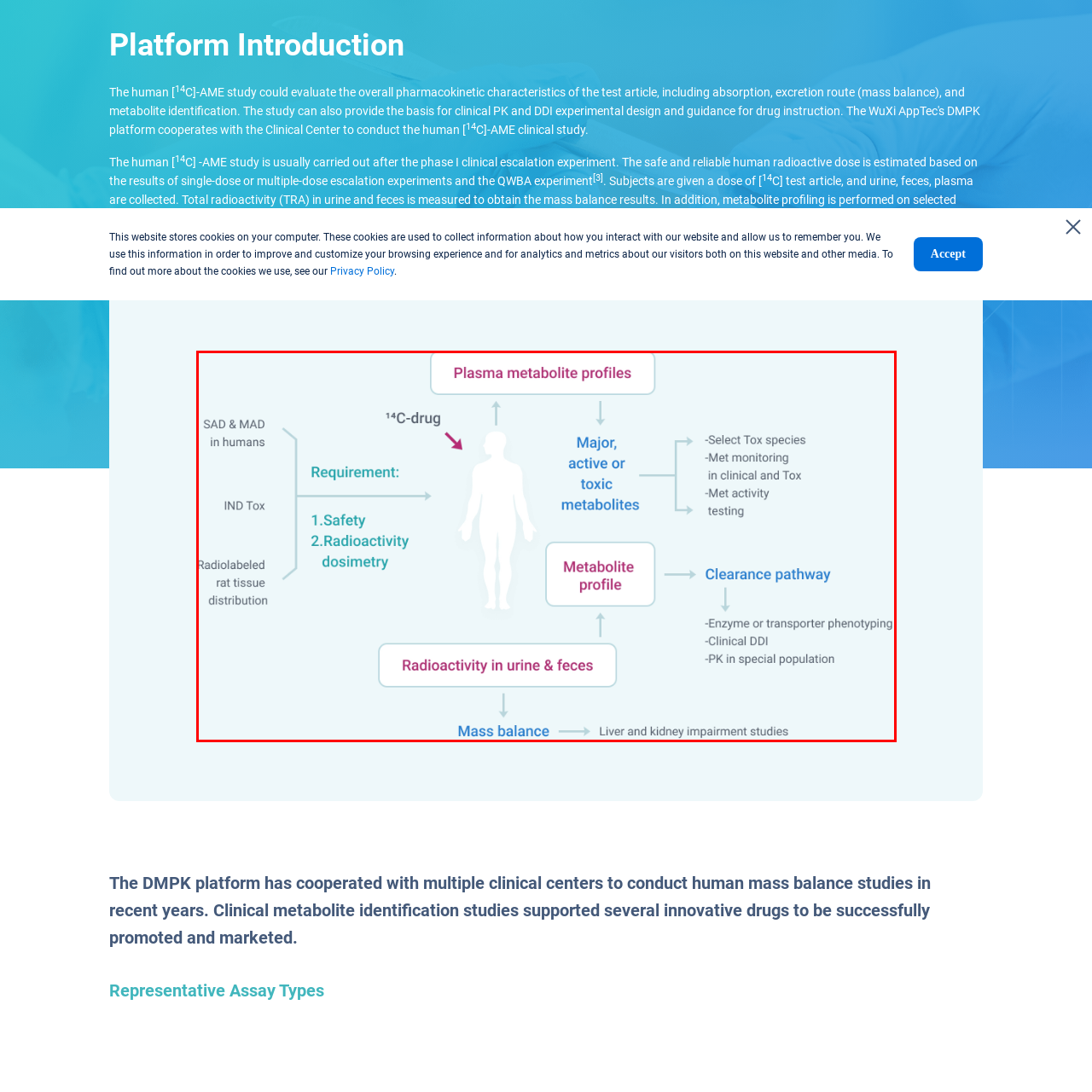Detail the scene within the red-bordered box in the image, including all relevant features and actions.

The image appears to illustrate the process and requirements of a human clinical study involving the administration of a radiolabeled drug, specifically focusing on the analysis of plasma metabolite profiles and mass balance. 

At the center of the diagram is a representation of a human figure, with various pathways indicating key components of the study. An arrow pointing to "Plasma metabolite profiles" highlights the importance of assessing major and active or toxic metabolites of the administered drug, denoted as a ^14C-labeled compound. 

The image outlines two essential requirements for the study: safety and radioactivity dosimetry, which ensures the safe administration of the radioactive compound. Below, the diagram shows how radioactivity in urine and feces contributes to establishing a mass balance, further linked to liver and kidney impairment studies. 

Further connections detail that the metabolite profile influences the identification of clearance pathways, involving enzyme or transporter phenotyping and clinical Drug-Drug Interaction (DDI) assessments, ensuring comprehensive evaluation in diverse populations. 

Overall, the diagram visually represents the intricate relationship between drug metabolism, safety assessments, and the monitoring of potential toxic effects in clinical settings.